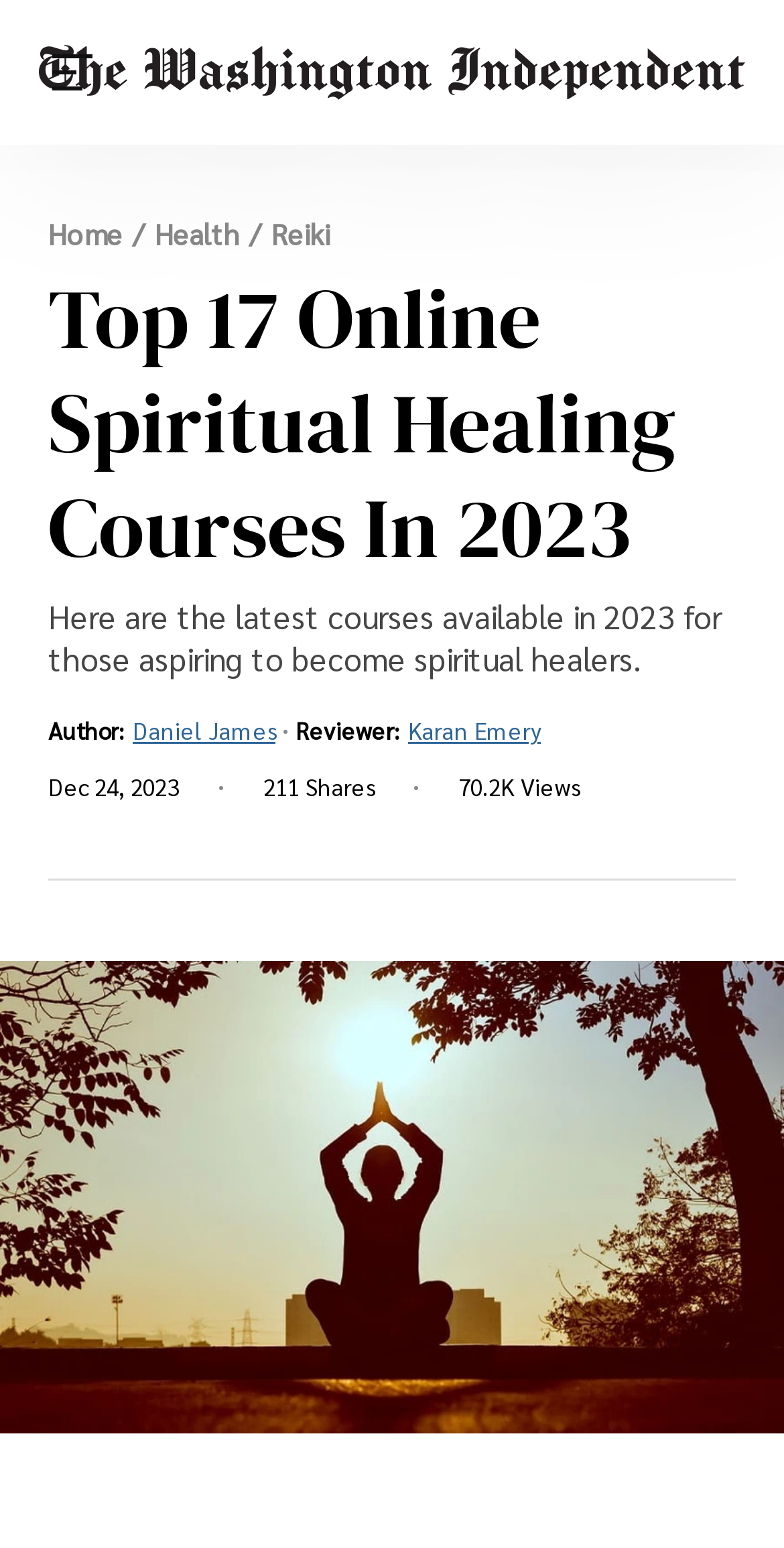Please find and generate the text of the main heading on the webpage.

Top 17 Online Spiritual Healing Courses In 2023